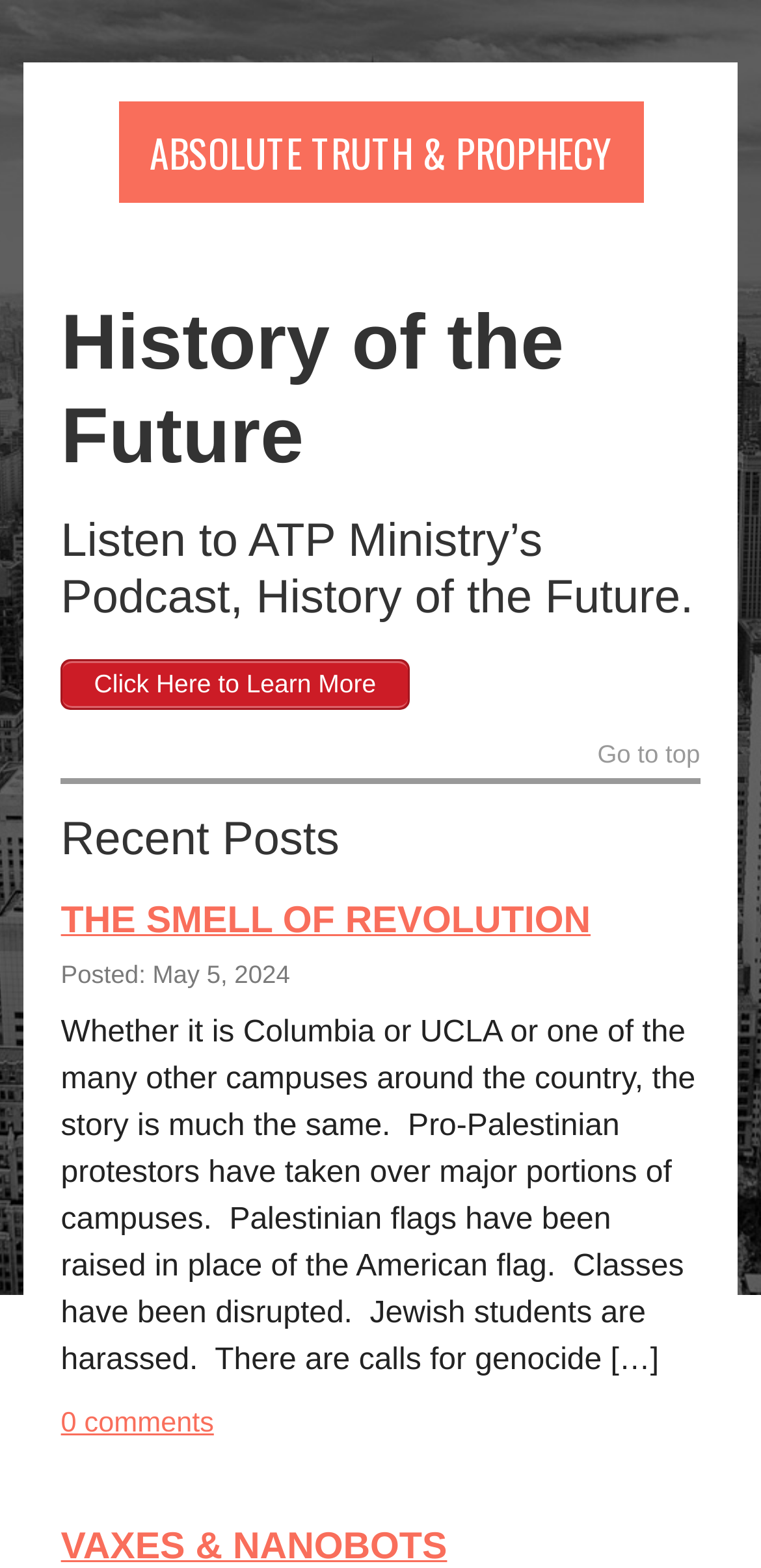Answer the following query with a single word or phrase:
What is the title of the latest post?

THE SMELL OF REVOLUTION